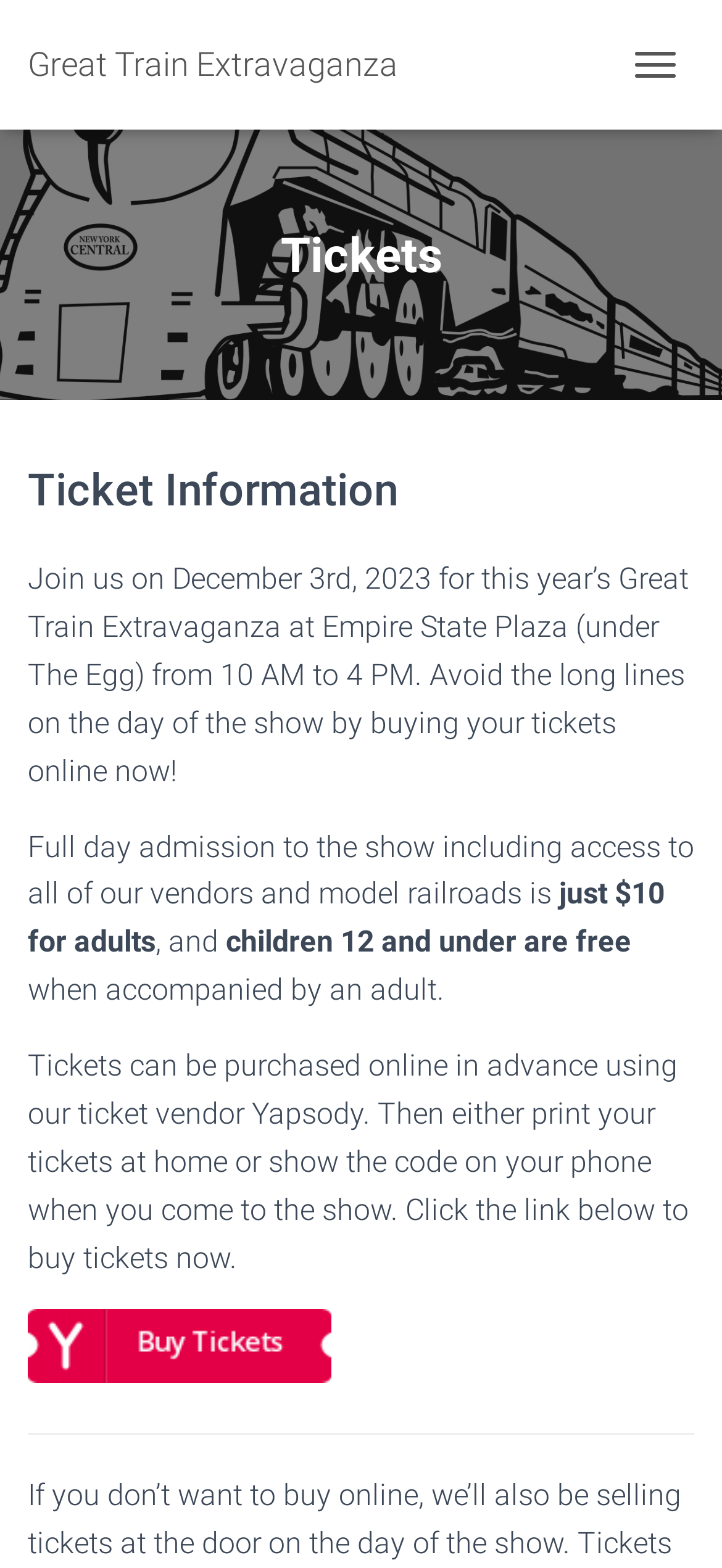Using the information from the screenshot, answer the following question thoroughly:
What is the age range for free admission?

I found the answer by reading the StaticText element that says 'children 12 and under are free when accompanied by an adult.'. This text provides the age range for free admission.